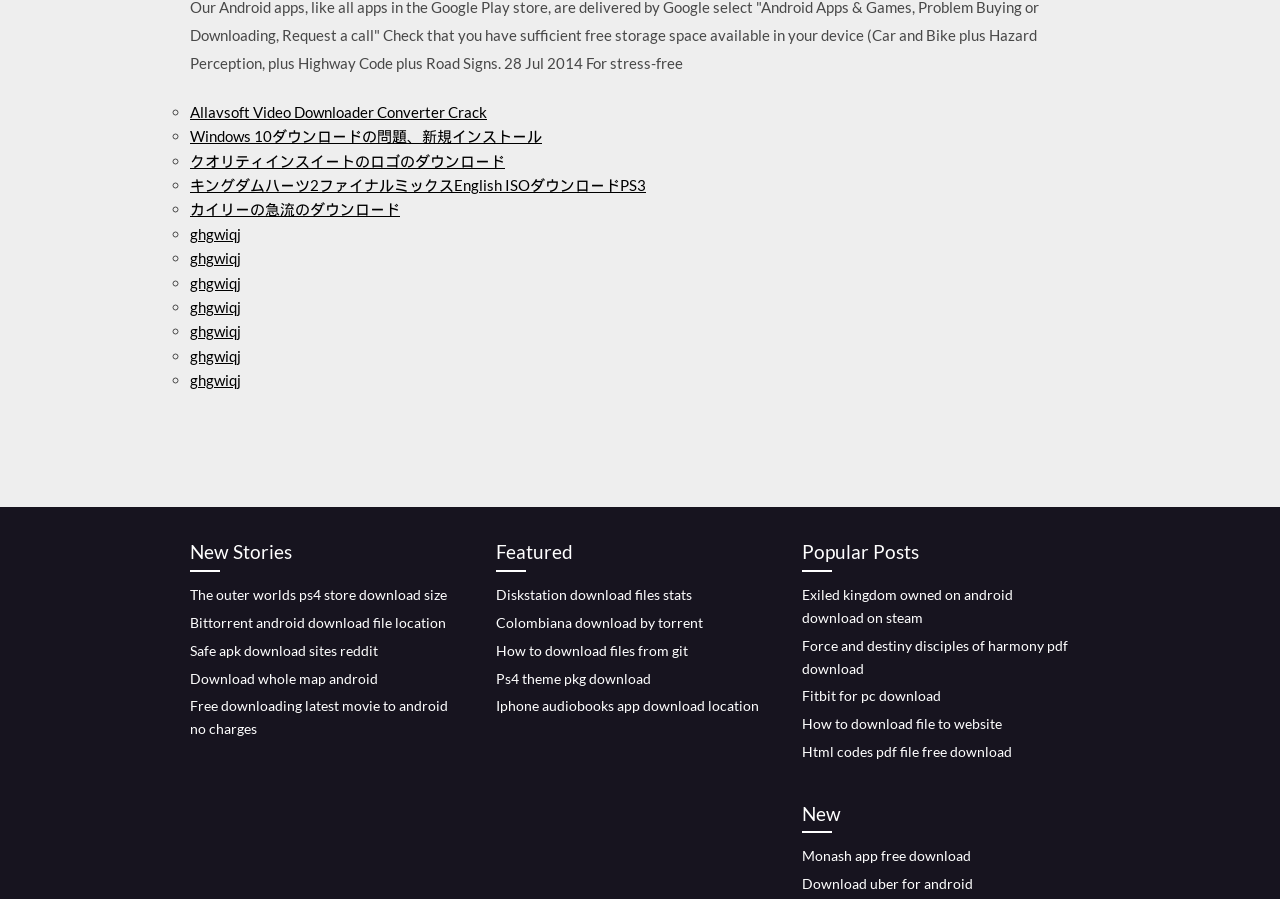Give a one-word or one-phrase response to the question: 
What is the last link in the 'Popular Posts' section?

Html codes pdf file free download